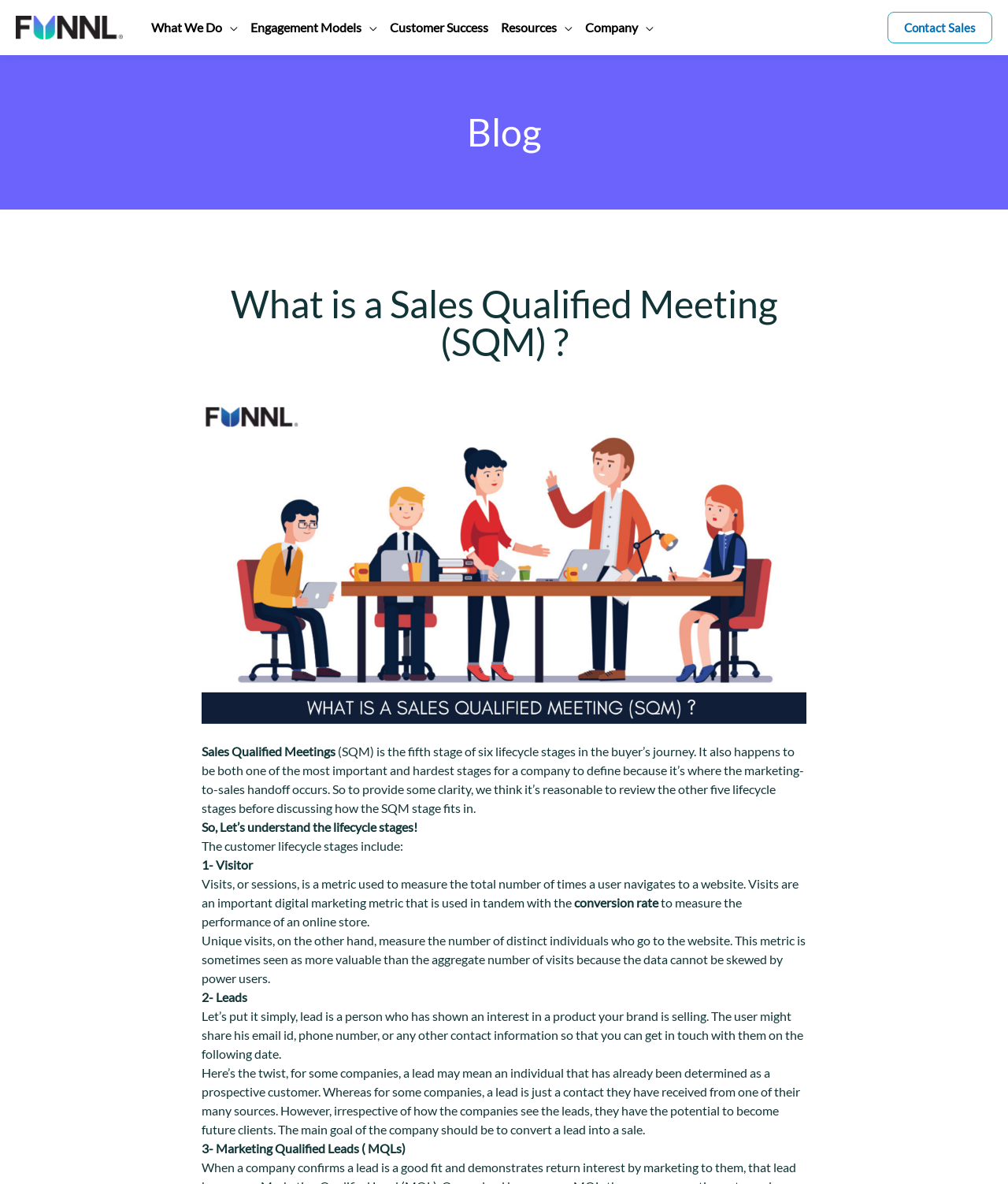Find the bounding box coordinates of the element to click in order to complete this instruction: "Toggle What We Do Menu". The bounding box coordinates must be four float numbers between 0 and 1, denoted as [left, top, right, bottom].

[0.138, 0.0, 0.236, 0.047]